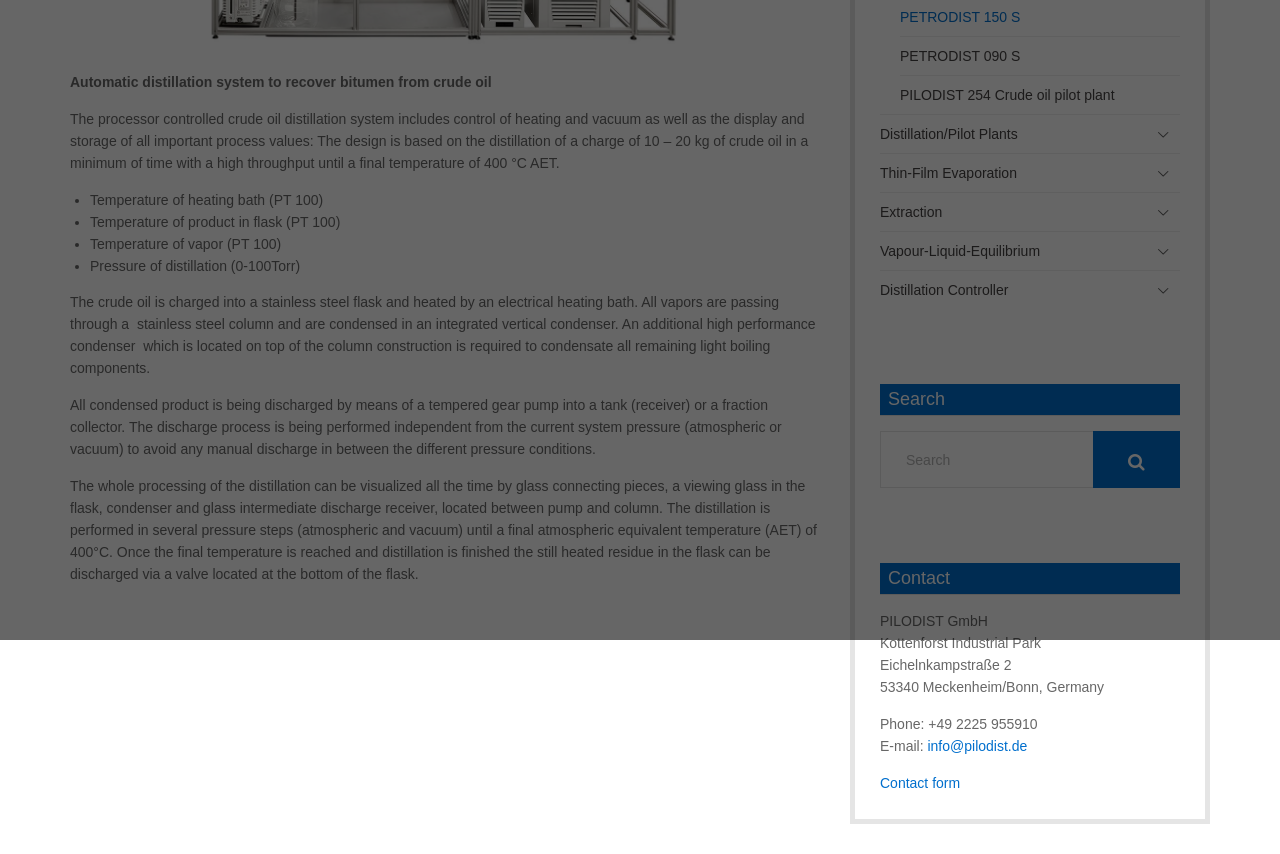Locate the bounding box of the UI element with the following description: "Vapour-Liquid-Equilibrium".

[0.688, 0.272, 0.922, 0.316]